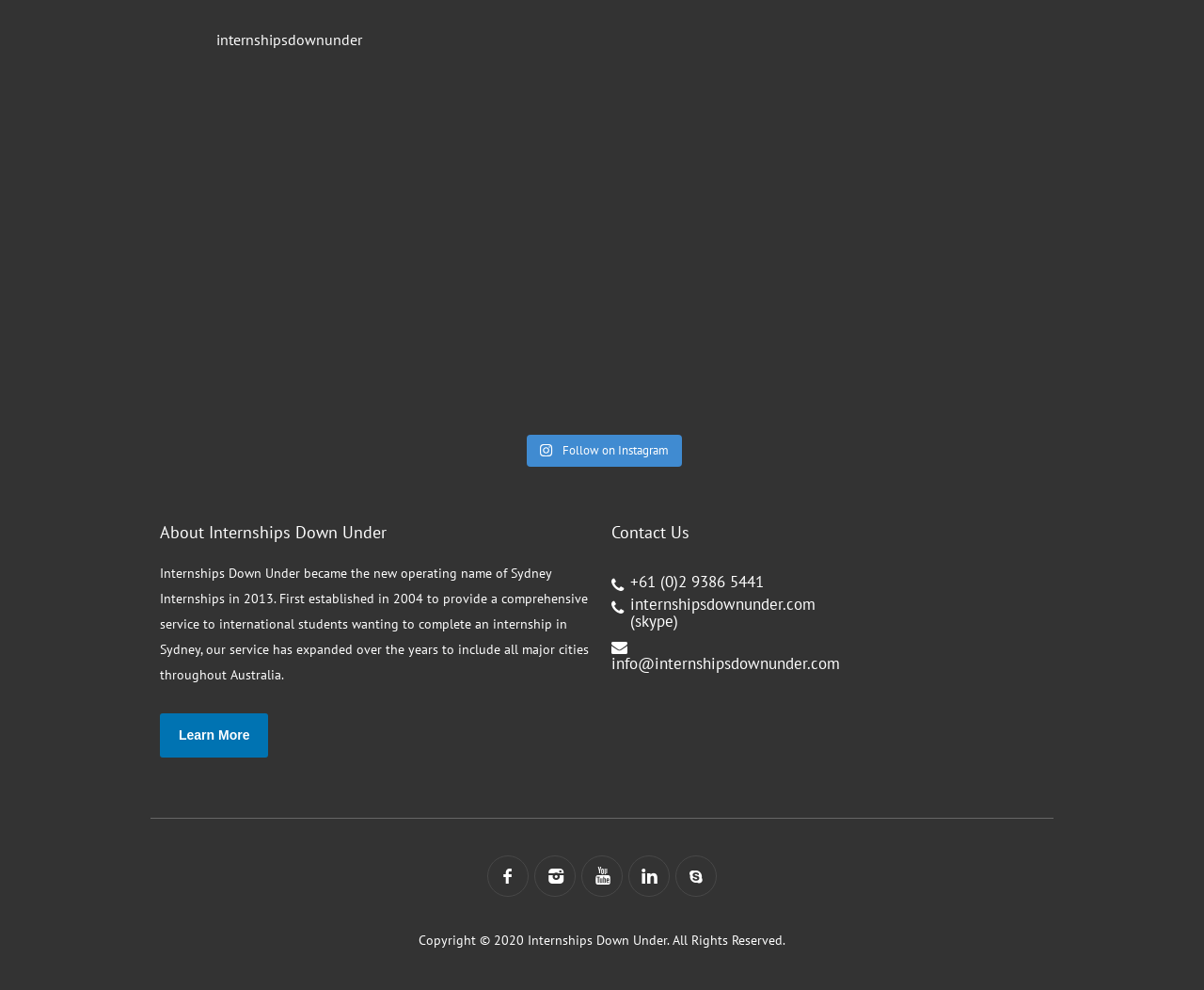What is the name of the organization?
Please give a detailed and elaborate answer to the question based on the image.

I found the answer by looking at the top-left corner of the webpage, where the logo and name of the organization 'Internships Down Under' is displayed.